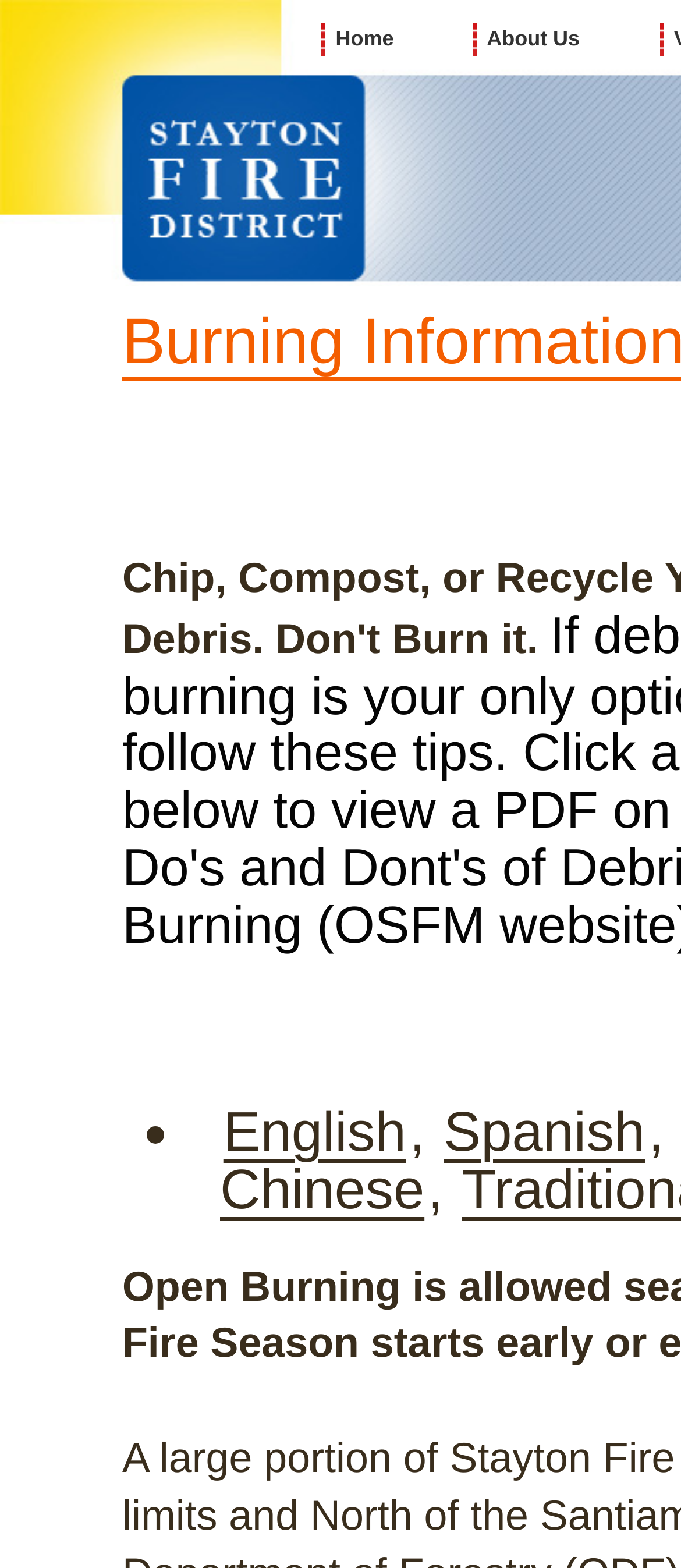Identify the bounding box for the UI element described as: "About Us". Ensure the coordinates are four float numbers between 0 and 1, formatted as [left, top, right, bottom].

[0.715, 0.017, 0.851, 0.032]